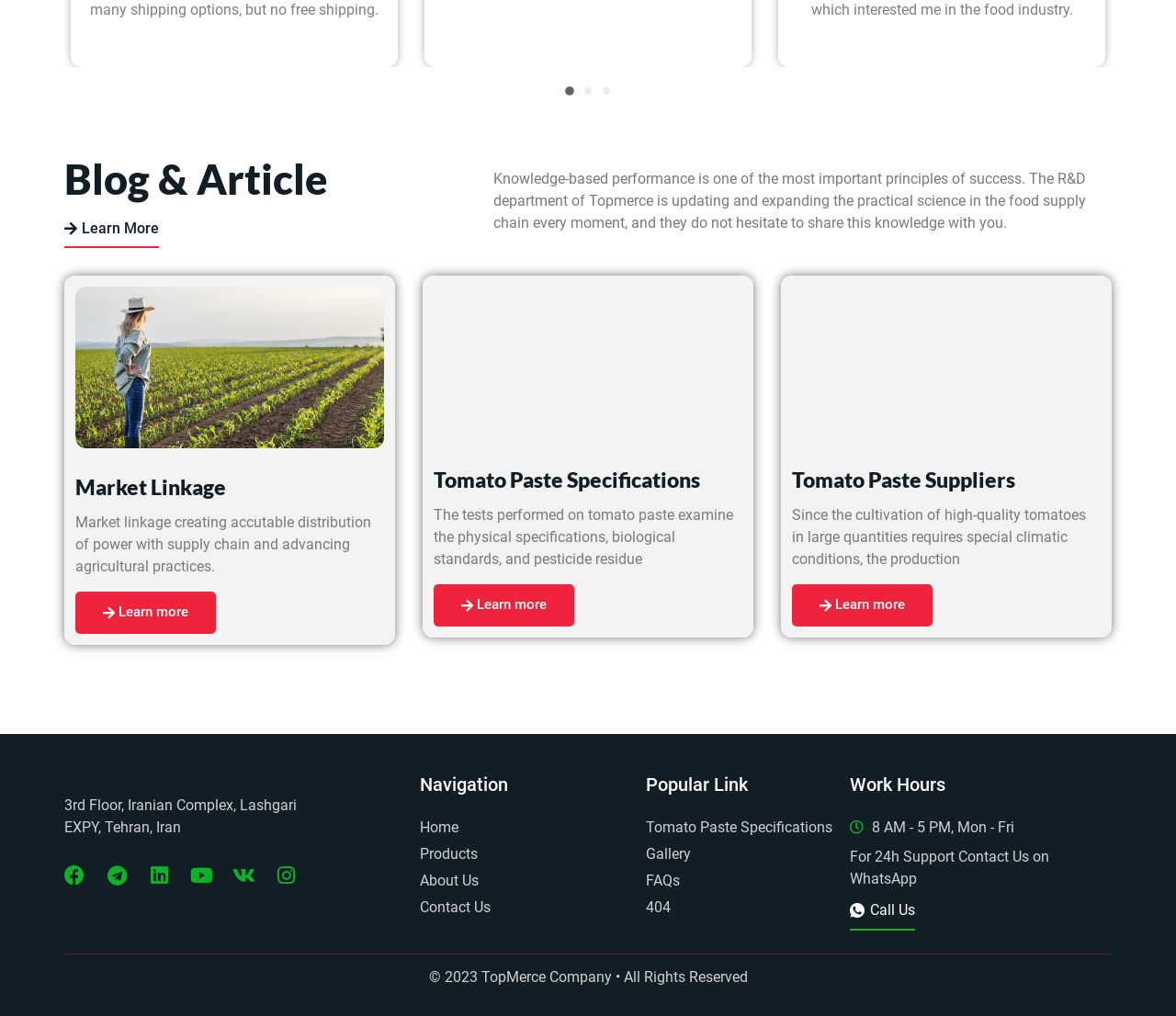Give a short answer to this question using one word or a phrase:
What is the purpose of the 'Market Linkage' section?

Creating accessible distribution